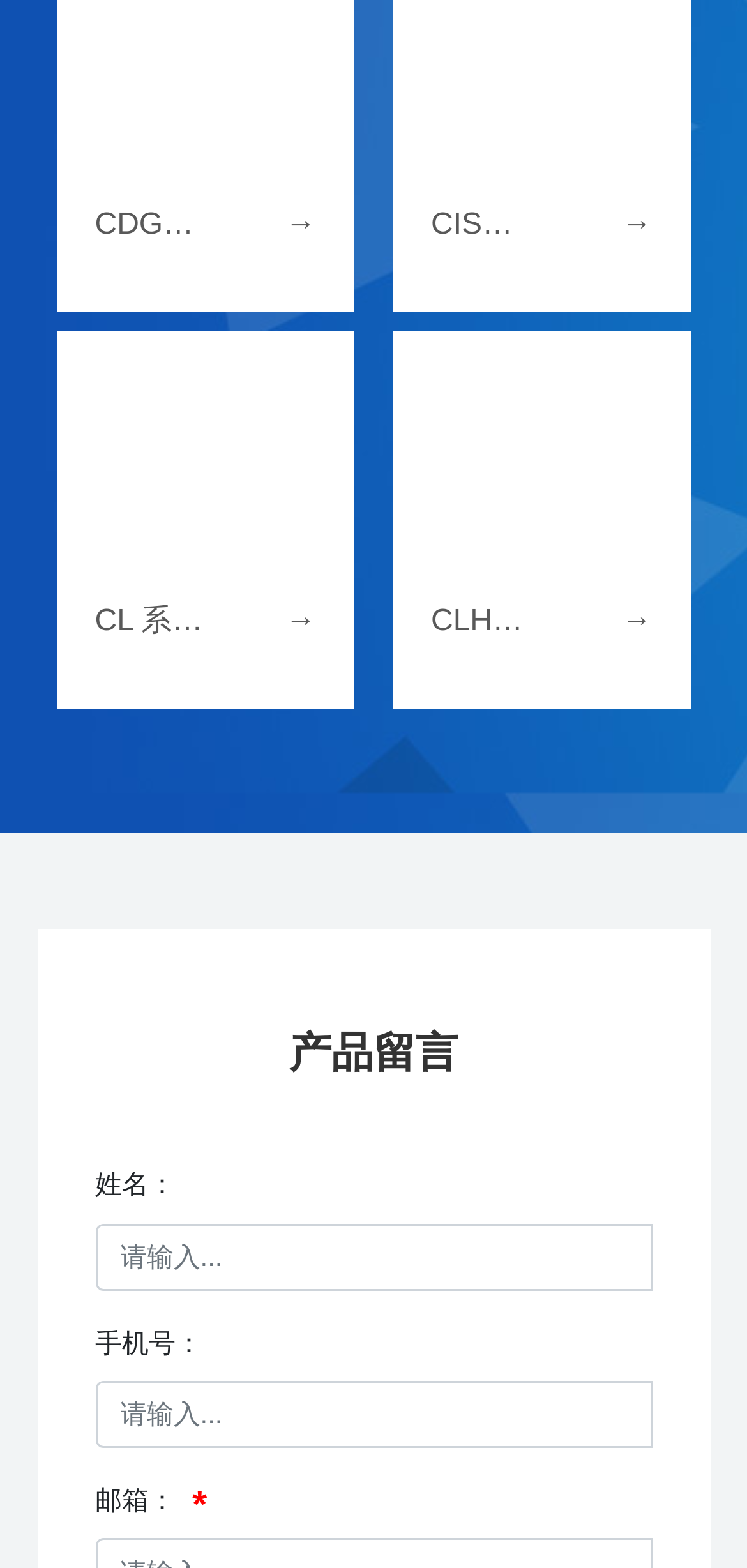Provide the bounding box coordinates of the HTML element described by the text: "→".

[0.382, 0.386, 0.423, 0.407]